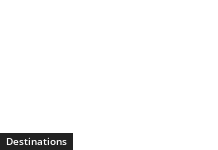What does the 'Destinations' button invite users to do?
Answer the question with a single word or phrase derived from the image.

To interact and explore